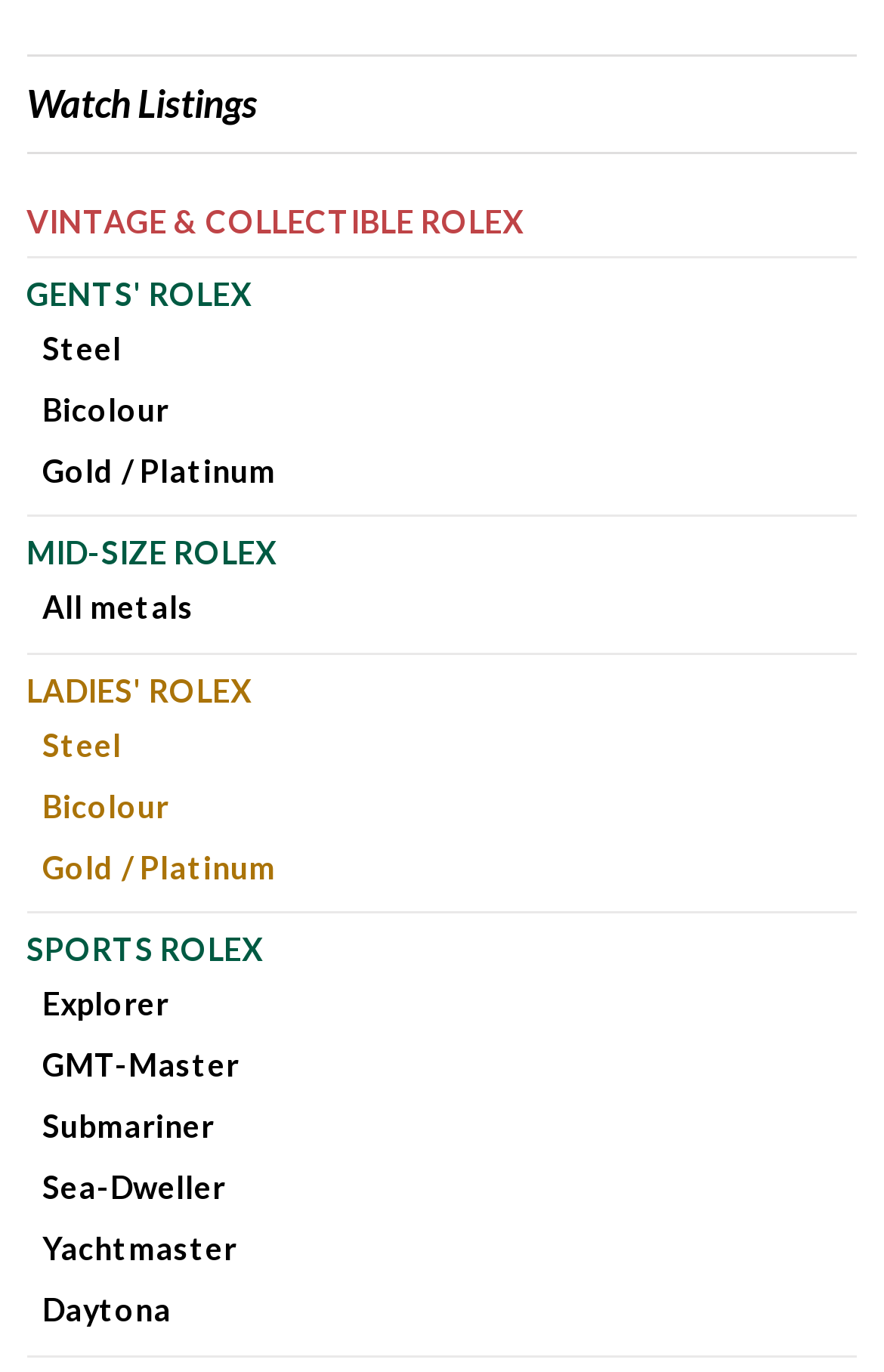Mark the bounding box of the element that matches the following description: "VINTAGE & COLLECTIBLE ROLEX".

[0.03, 0.148, 0.592, 0.176]